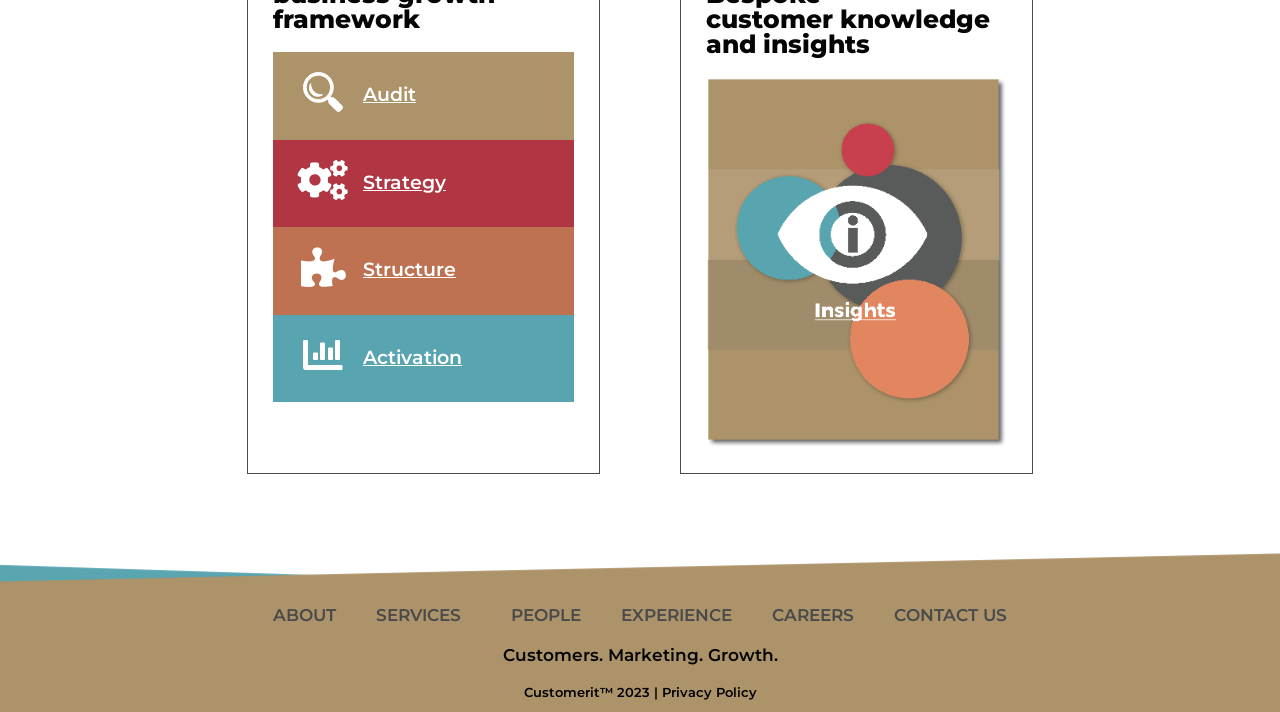Pinpoint the bounding box coordinates for the area that should be clicked to perform the following instruction: "Click on Audit".

[0.213, 0.073, 0.448, 0.196]